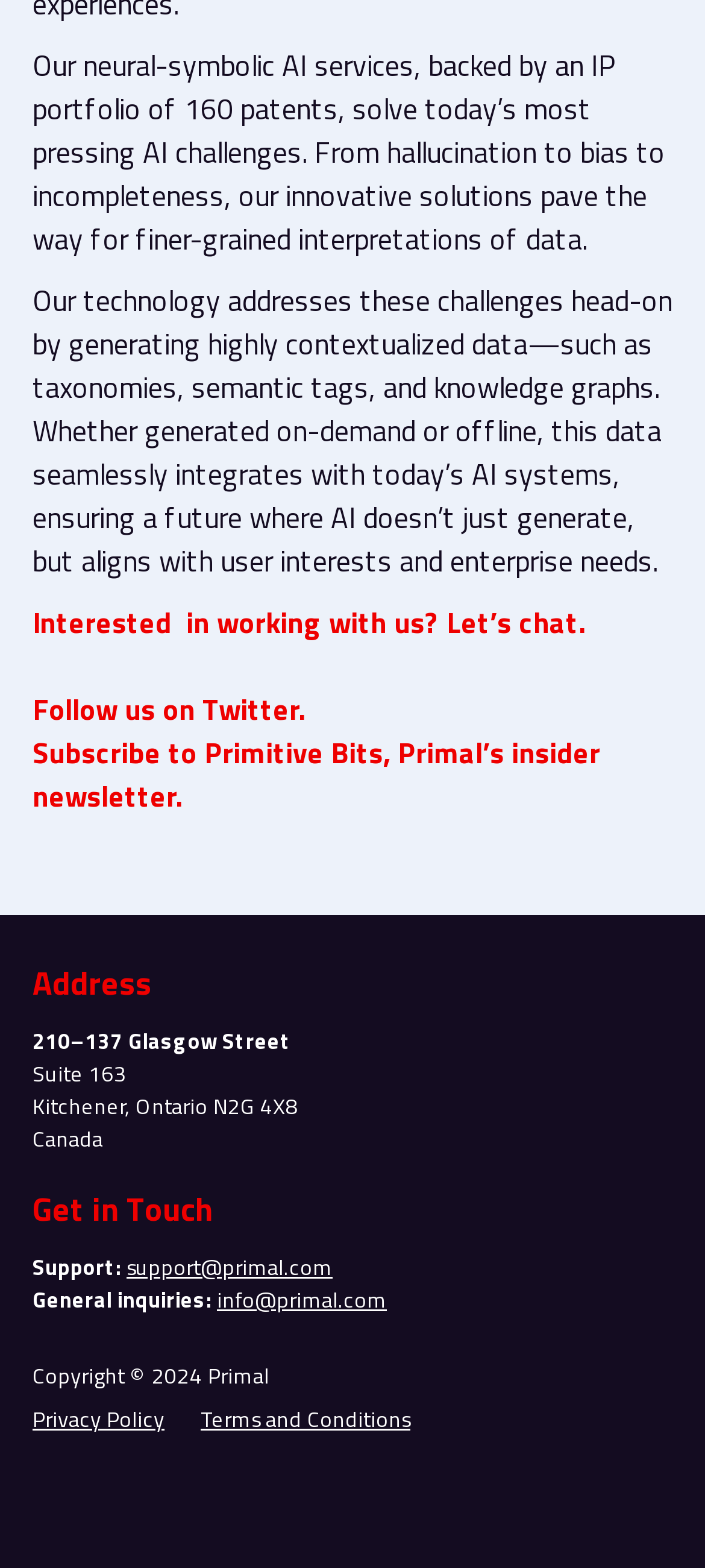Locate the bounding box coordinates of the UI element described by: "Terms and Conditions". Provide the coordinates as four float numbers between 0 and 1, formatted as [left, top, right, bottom].

[0.285, 0.894, 0.582, 0.916]